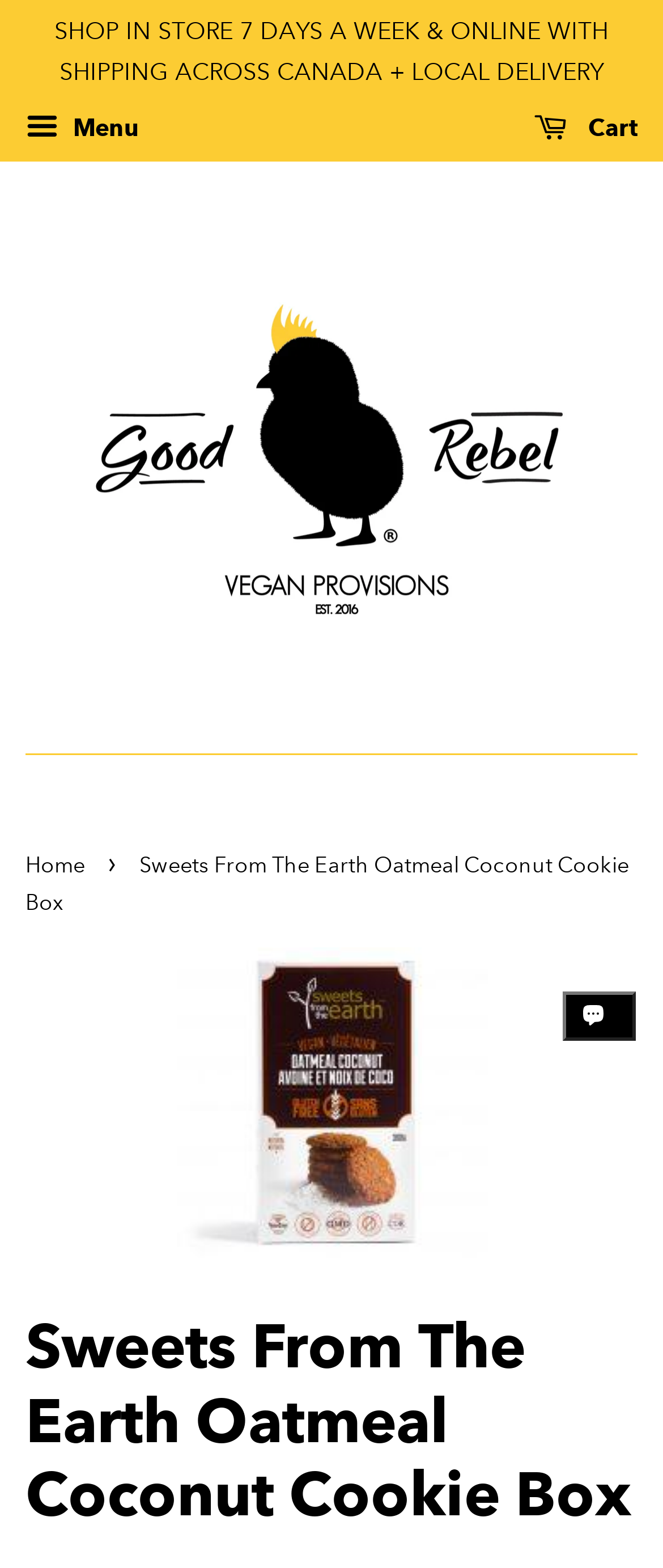Locate and generate the text content of the webpage's heading.

Sweets From The Earth Oatmeal Coconut Cookie Box